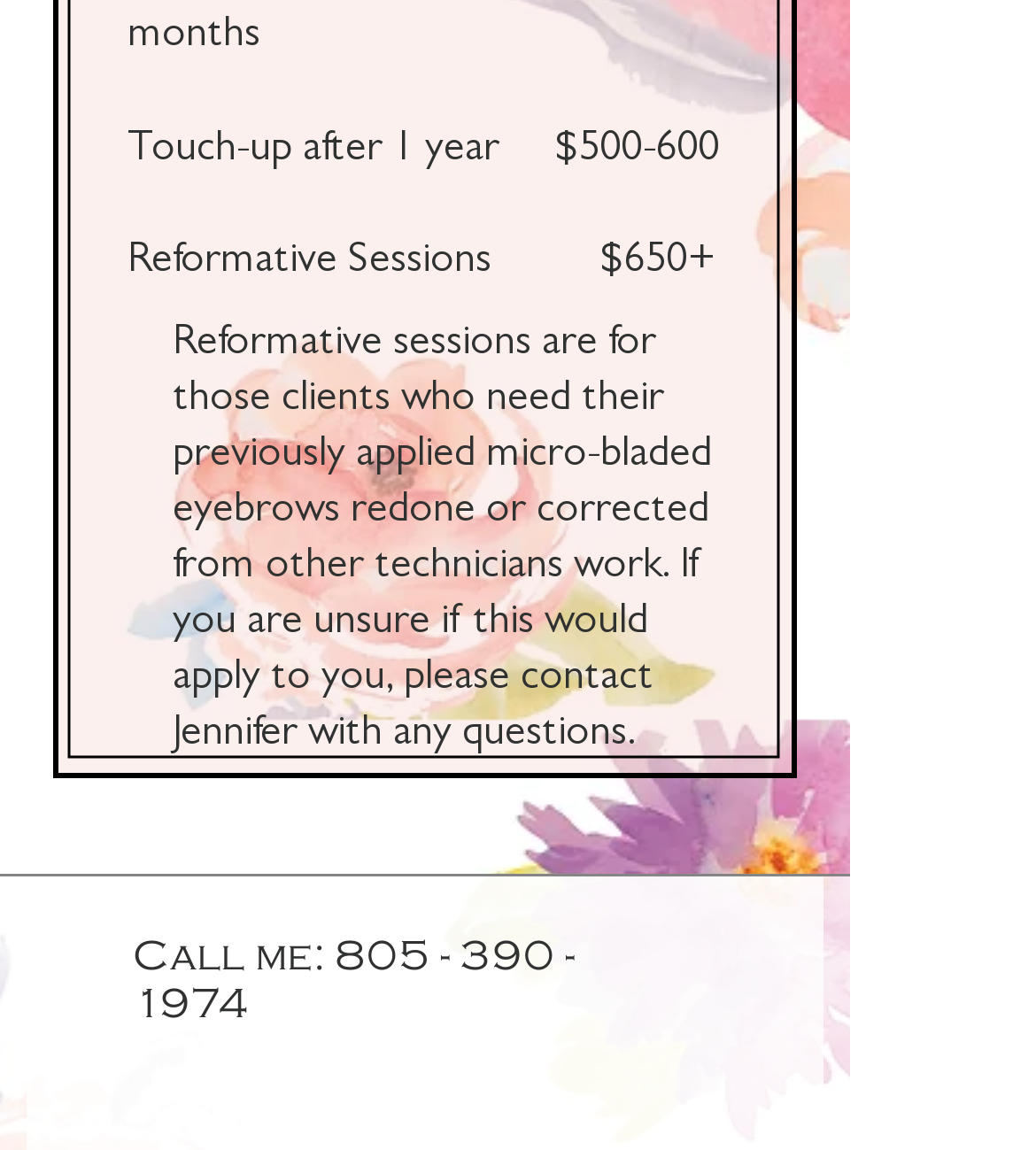Please find the bounding box for the following UI element description. Provide the coordinates in (top-left x, top-left y, bottom-right x, bottom-right y) format, with values between 0 and 1: 805 - 390 - 1974

[0.128, 0.811, 0.554, 0.894]